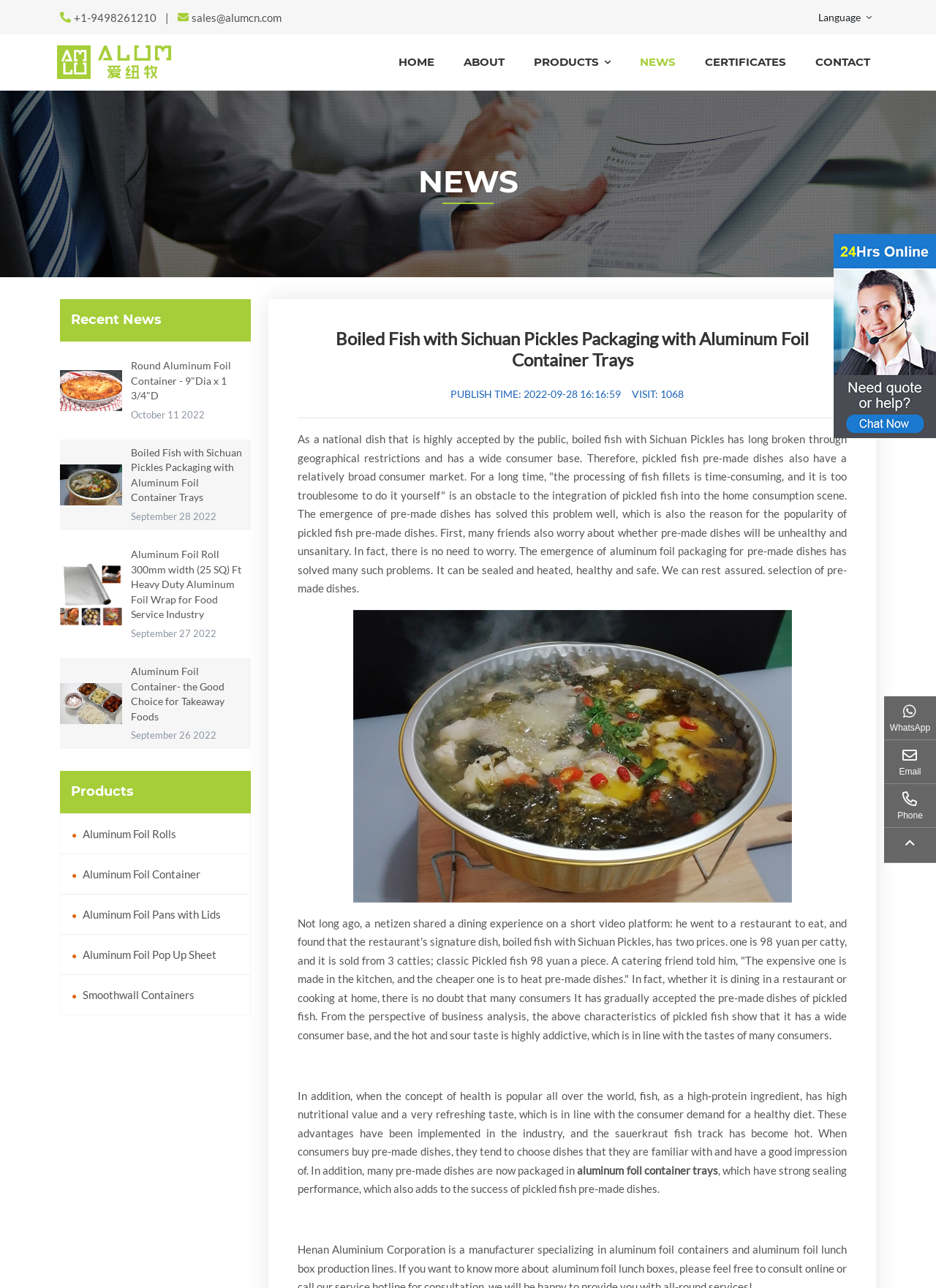Please determine the bounding box coordinates of the section I need to click to accomplish this instruction: "Go to home page".

None